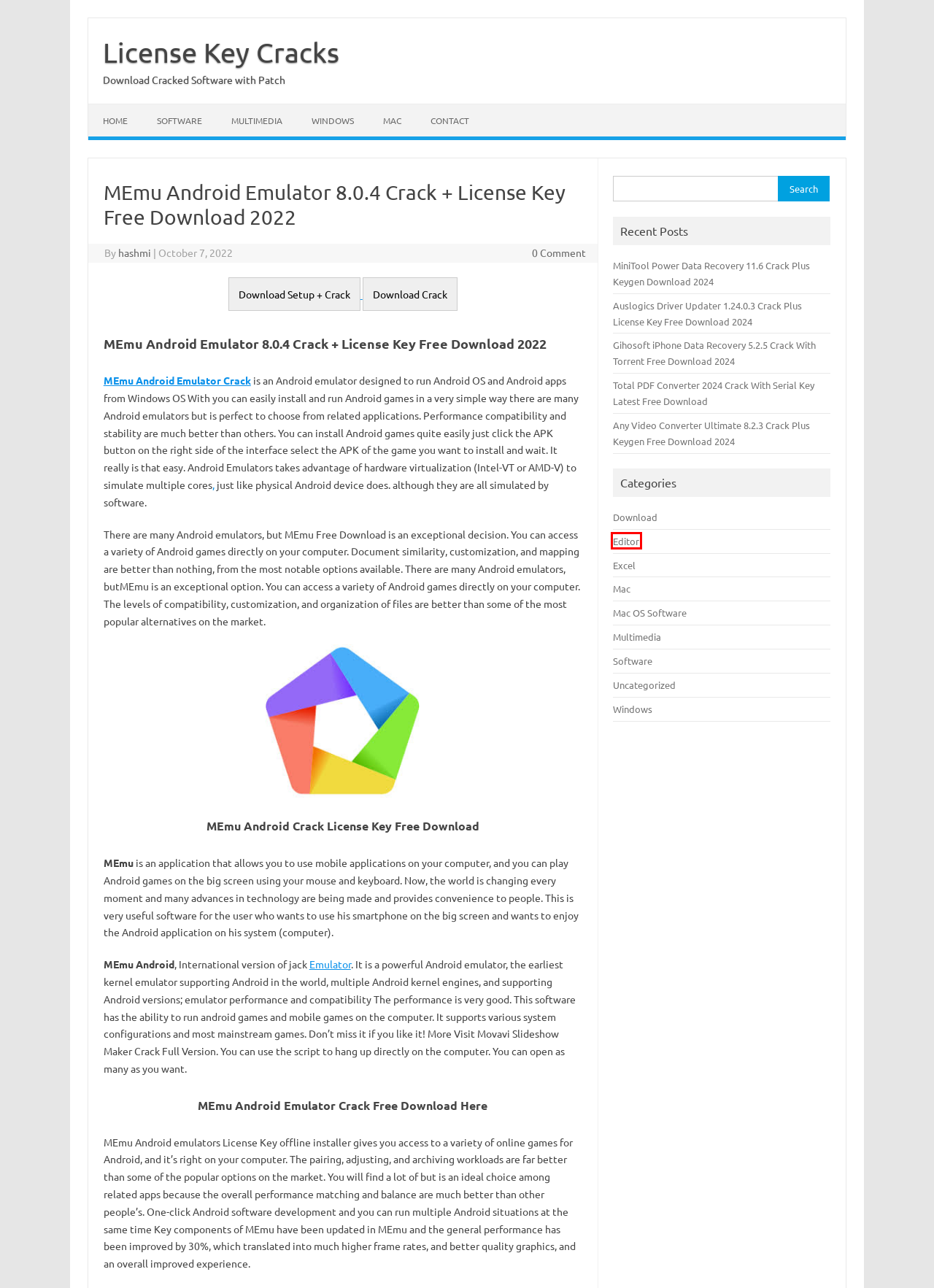You are provided with a screenshot of a webpage that includes a red rectangle bounding box. Please choose the most appropriate webpage description that matches the new webpage after clicking the element within the red bounding box. Here are the candidates:
A. MiniTool Power Data Recovery 11.6 Crack Plus Keygen Download
B. Windows Archives - License Key Cracks
C. Gihosoft iPhone Data Recovery 5.2.5 Crack With Torrent Free
D. Contact - License Key Cracks
E. Multimedia - License Key Cracks
F. Software - License Key Cracks
G. Windows - License Key Cracks
H. Editor Archives - License Key Cracks

H